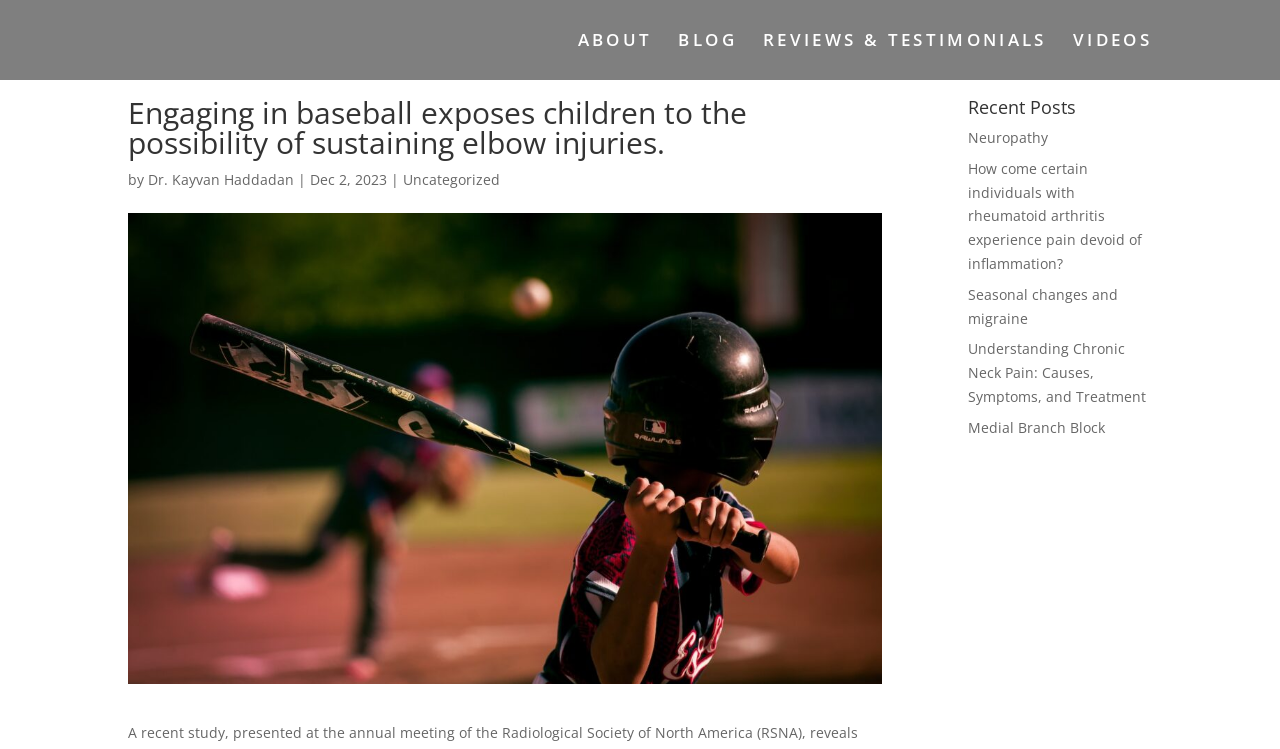Find the bounding box coordinates of the element's region that should be clicked in order to follow the given instruction: "view recent posts". The coordinates should consist of four float numbers between 0 and 1, i.e., [left, top, right, bottom].

[0.756, 0.131, 0.9, 0.168]